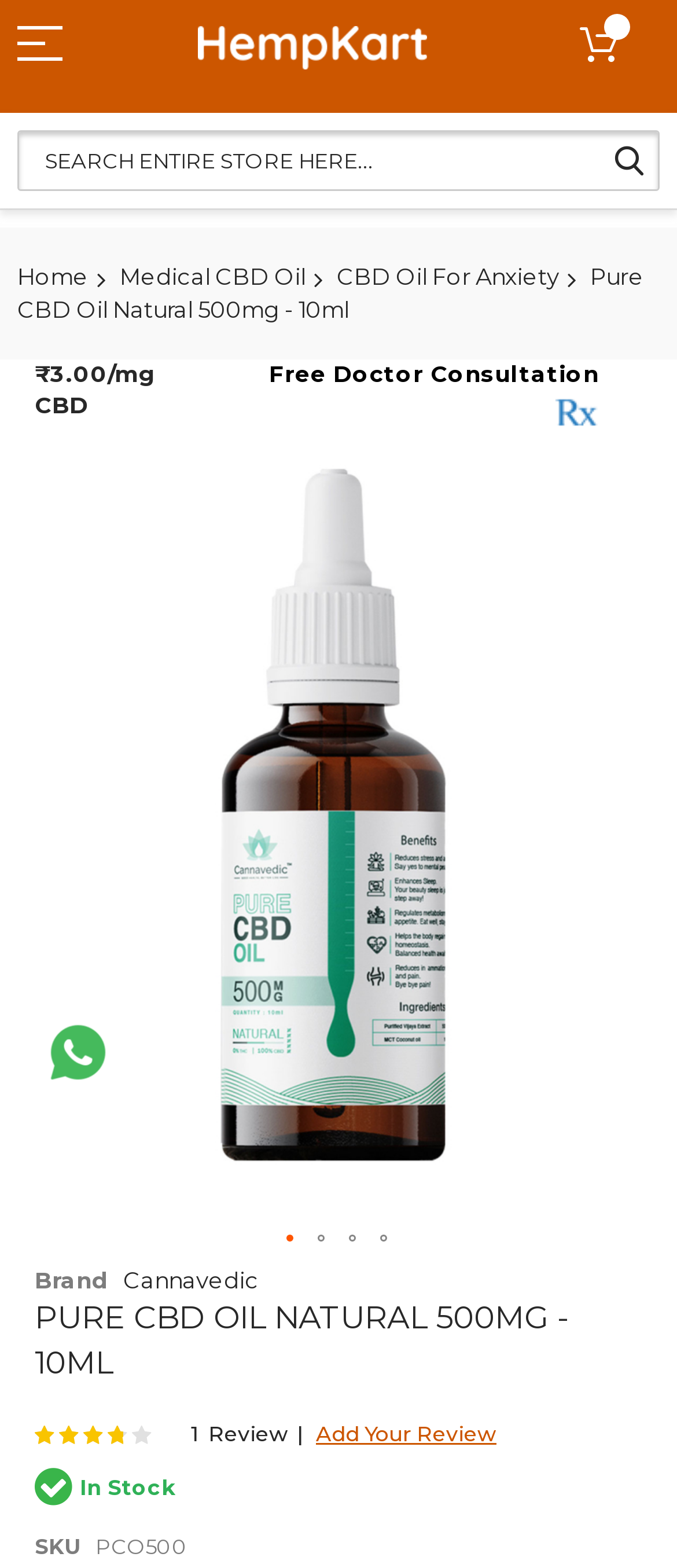What is the SKU of the CBD oil?
Look at the image and respond to the question as thoroughly as possible.

The SKU of the CBD oil can be found in the product description section, where it is mentioned as 'PCO500'.